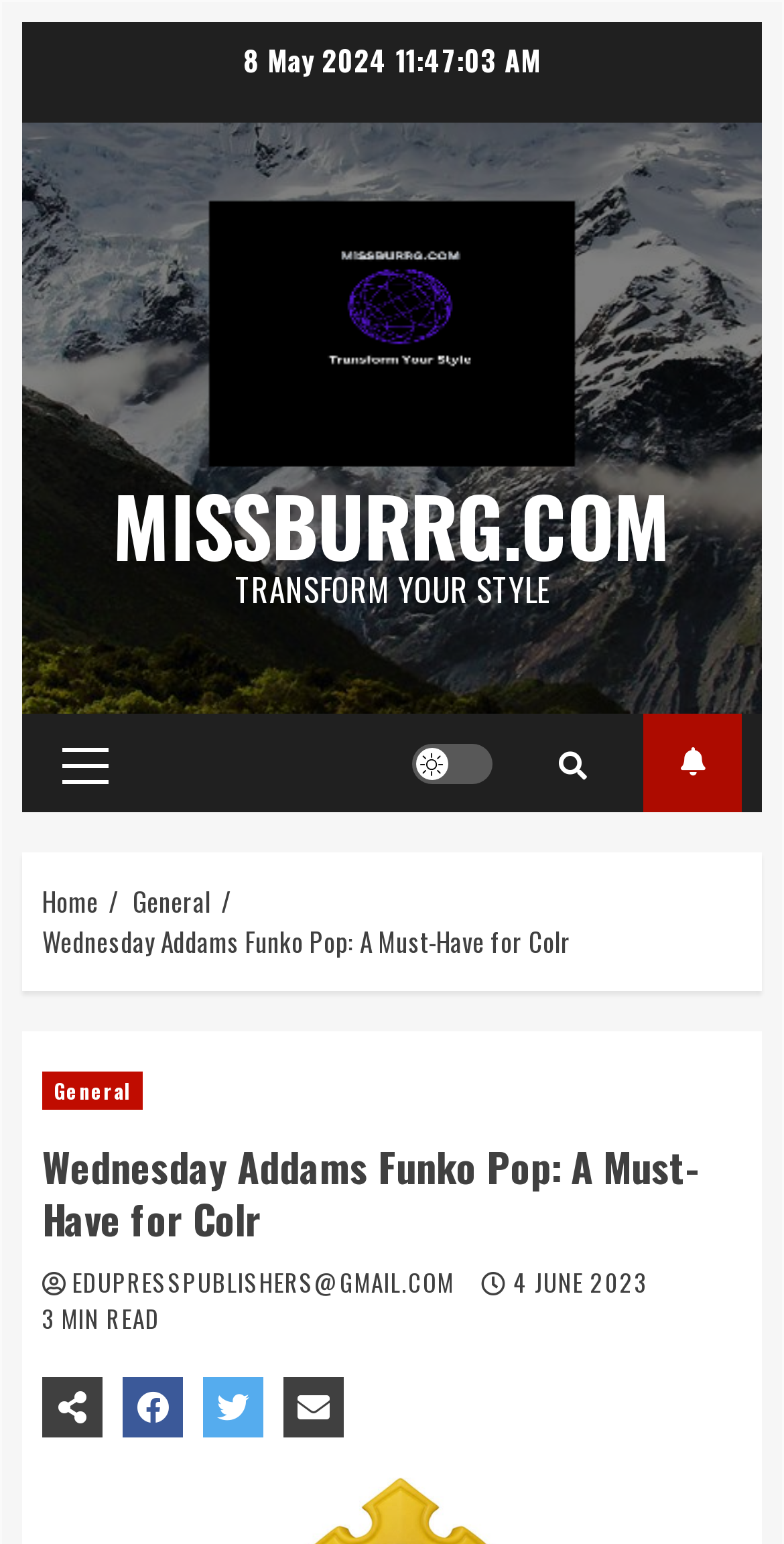What is the category of the current article?
Your answer should be a single word or phrase derived from the screenshot.

General